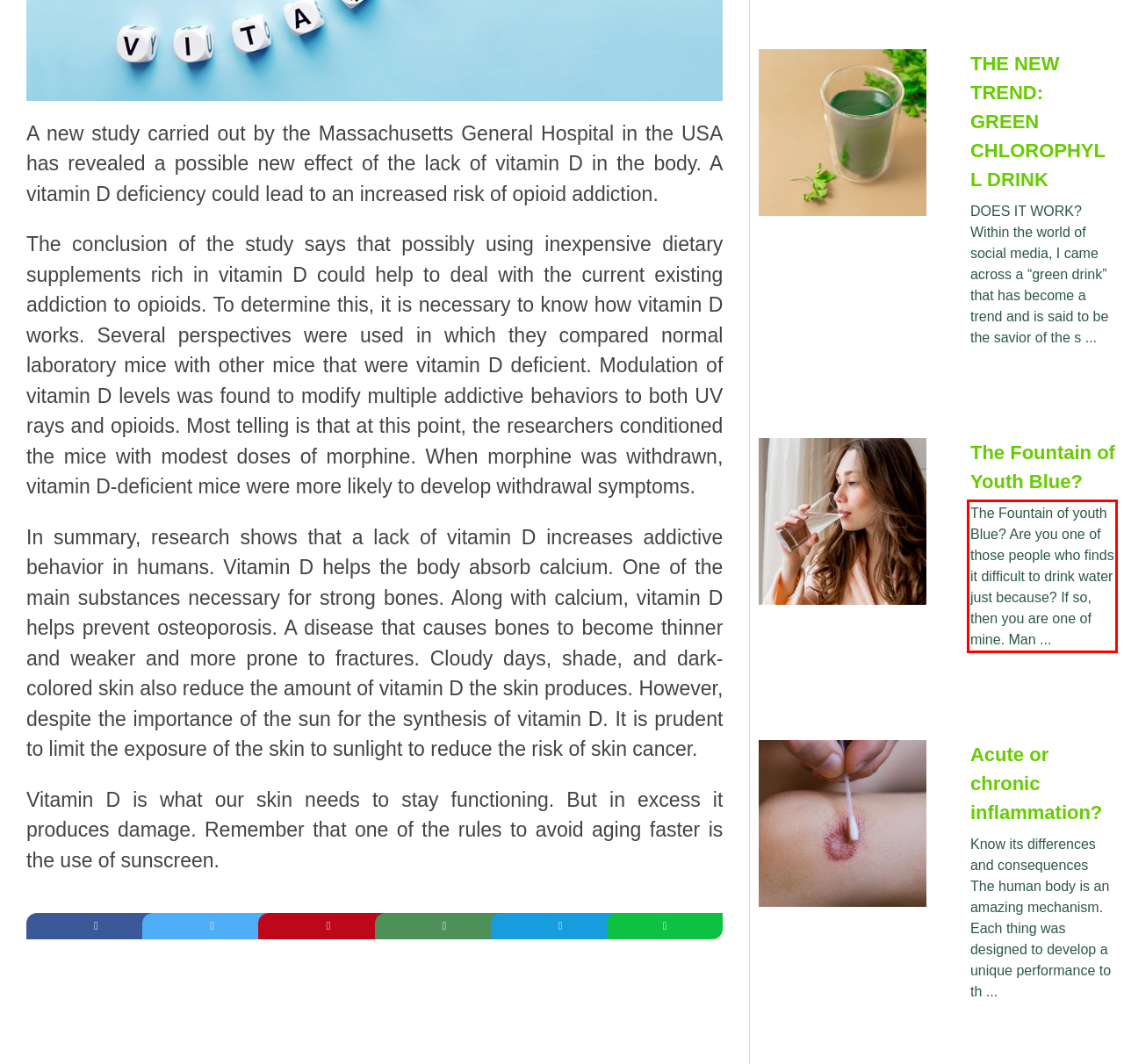Given a webpage screenshot, locate the red bounding box and extract the text content found inside it.

The Fountain of youth Blue? Are you one of those people who finds it difficult to drink water just because? If so, then you are one of mine. Man ...